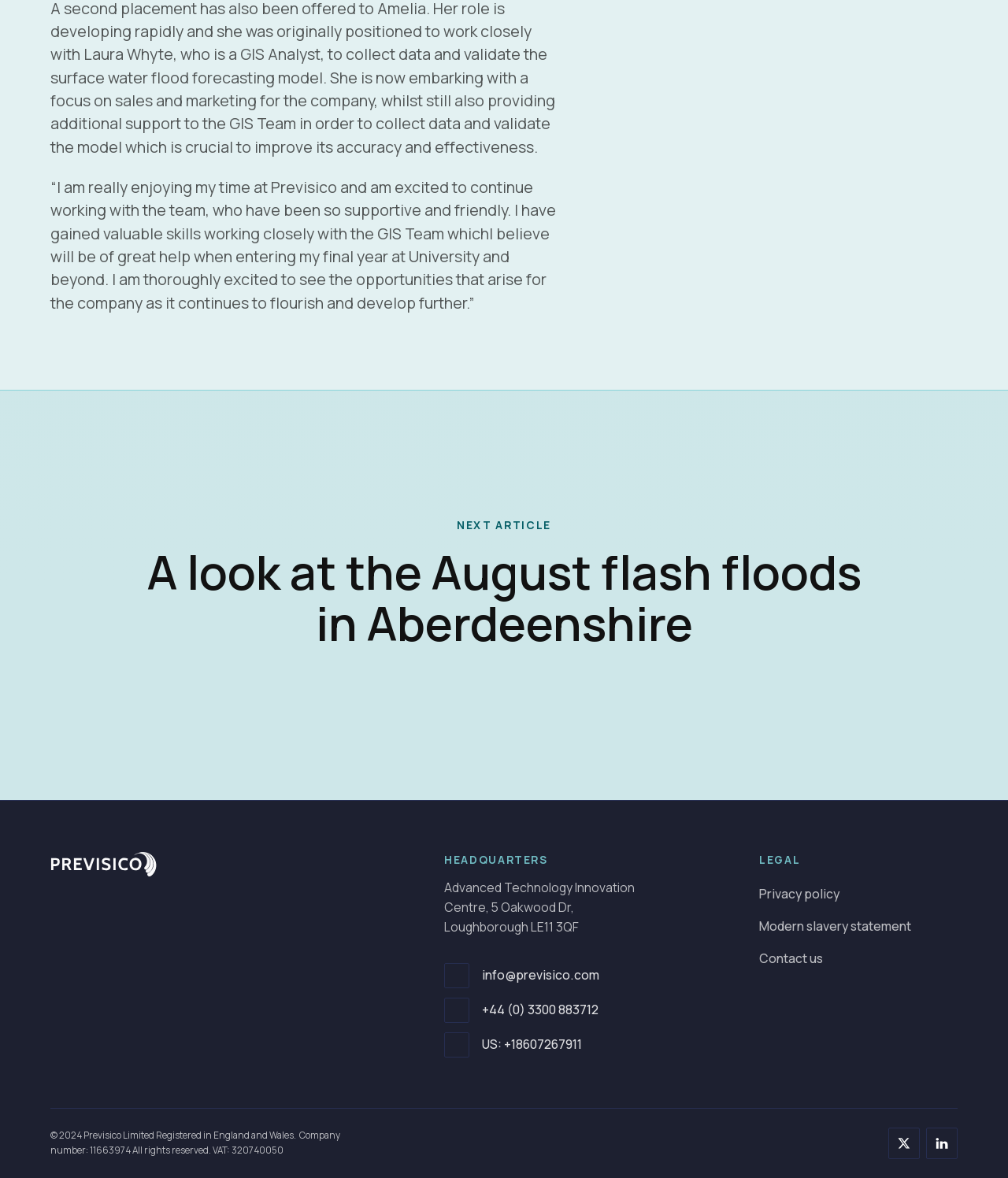Please identify the bounding box coordinates of the element I should click to complete this instruction: 'Go to homepage'. The coordinates should be given as four float numbers between 0 and 1, like this: [left, top, right, bottom].

[0.05, 0.723, 0.155, 0.744]